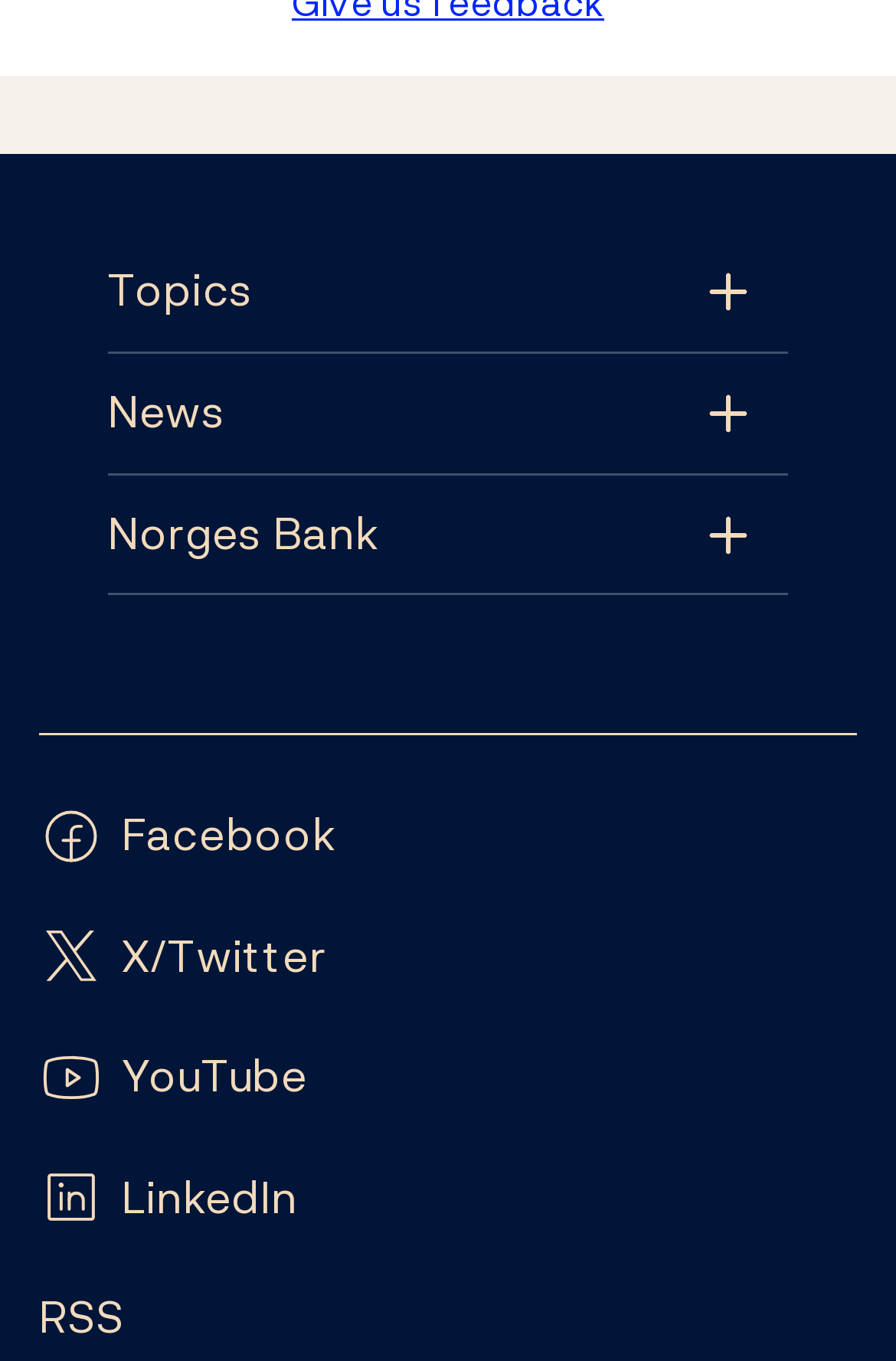How many columns are in the footer?
Your answer should be a single word or phrase derived from the screenshot.

3